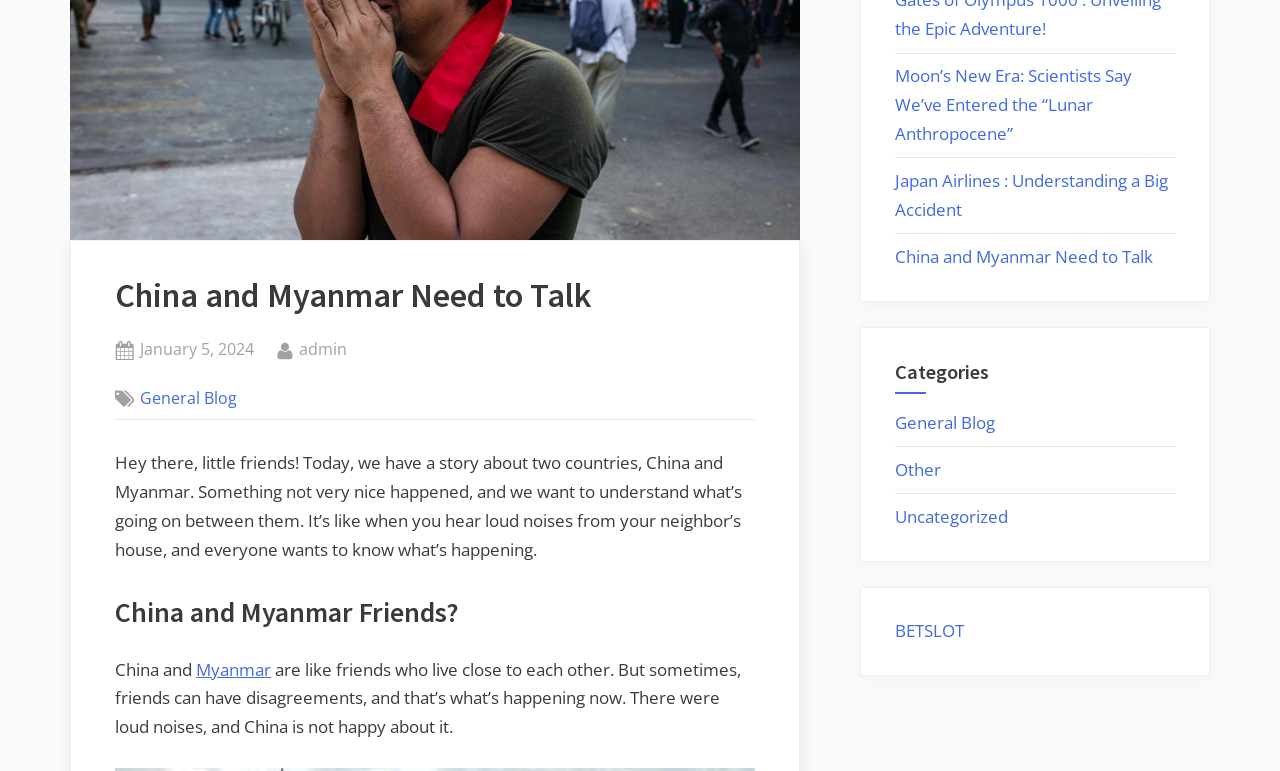Given the description Posted on January 5, 2024, predict the bounding box coordinates of the UI element. Ensure the coordinates are in the format (top-left x, top-left y, bottom-right x, bottom-right y) and all values are between 0 and 1.

[0.11, 0.436, 0.199, 0.473]